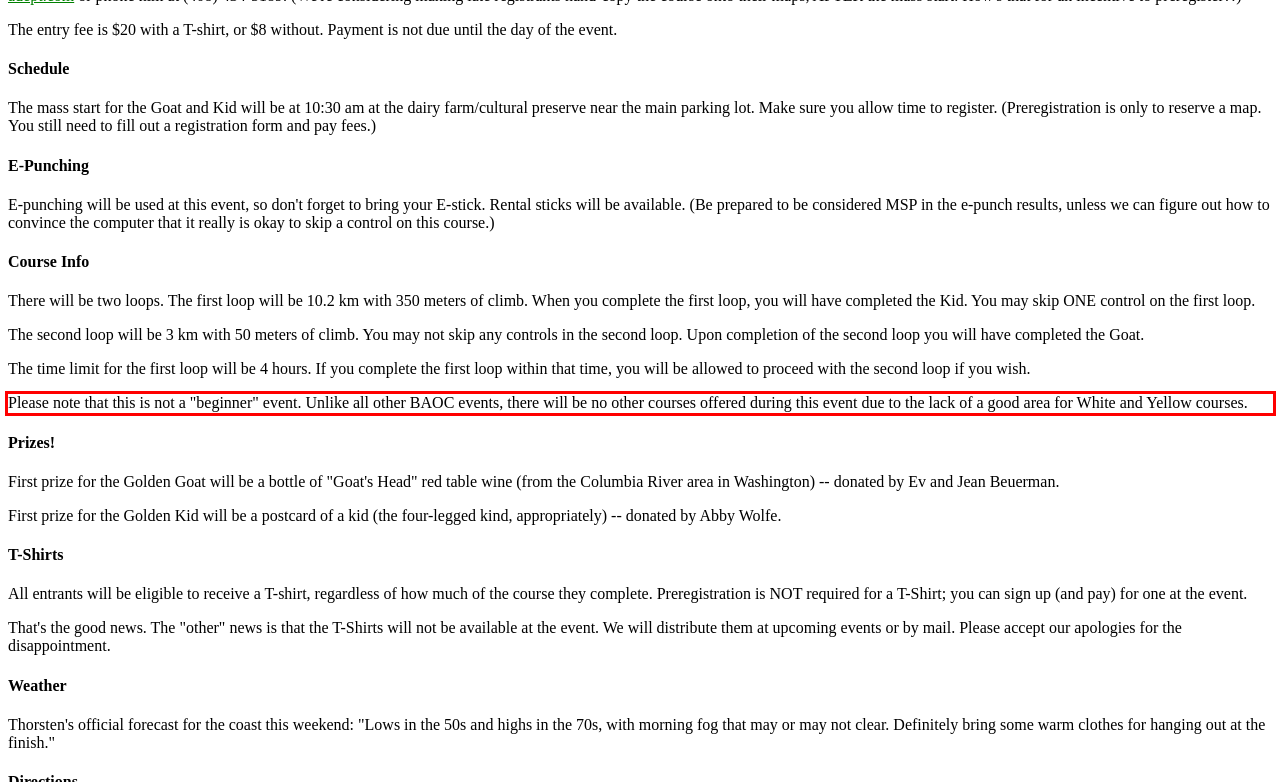Examine the webpage screenshot, find the red bounding box, and extract the text content within this marked area.

Please note that this is not a "beginner" event. Unlike all other BAOC events, there will be no other courses offered during this event due to the lack of a good area for White and Yellow courses.